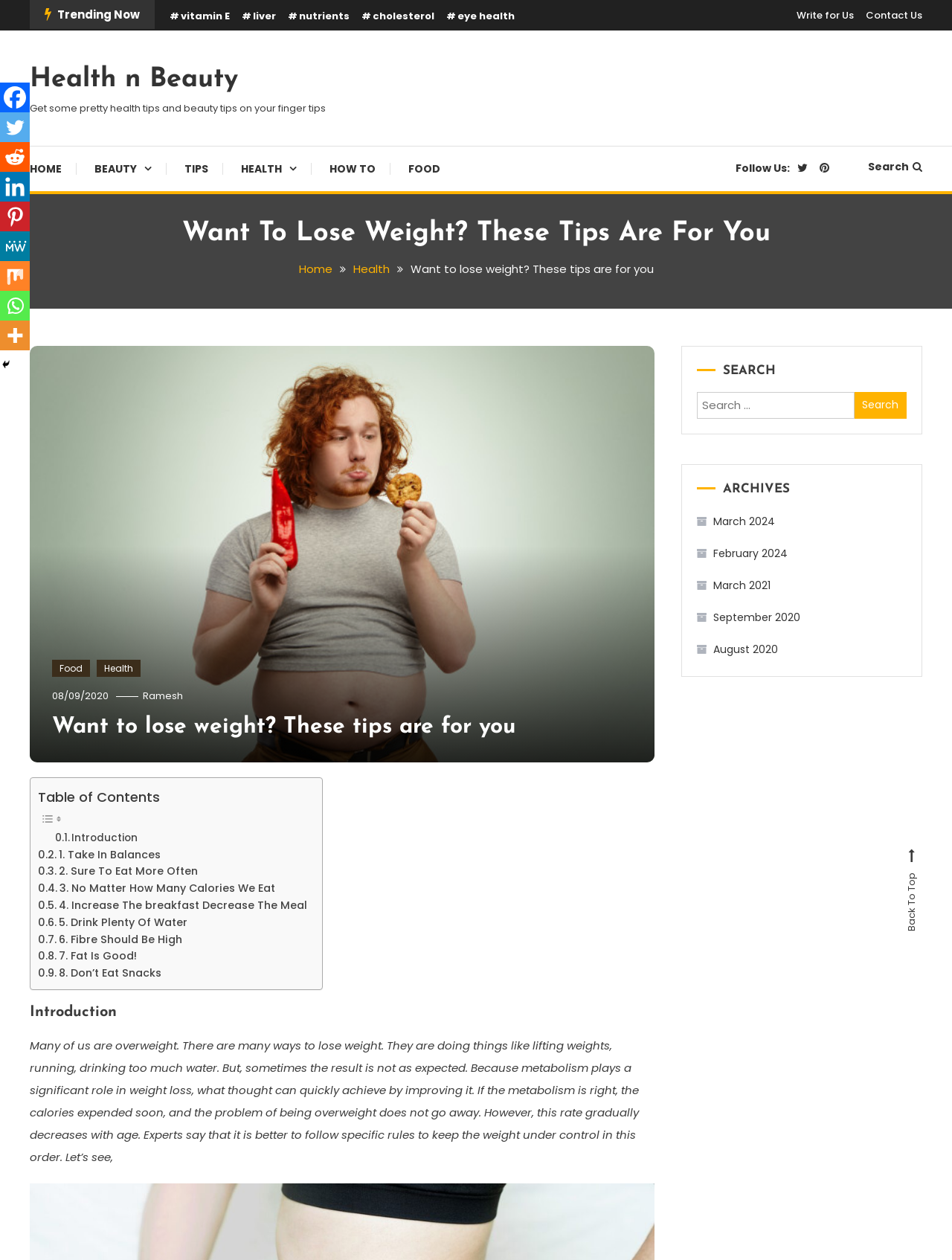What is the topic of this webpage?
Refer to the screenshot and respond with a concise word or phrase.

Weight loss